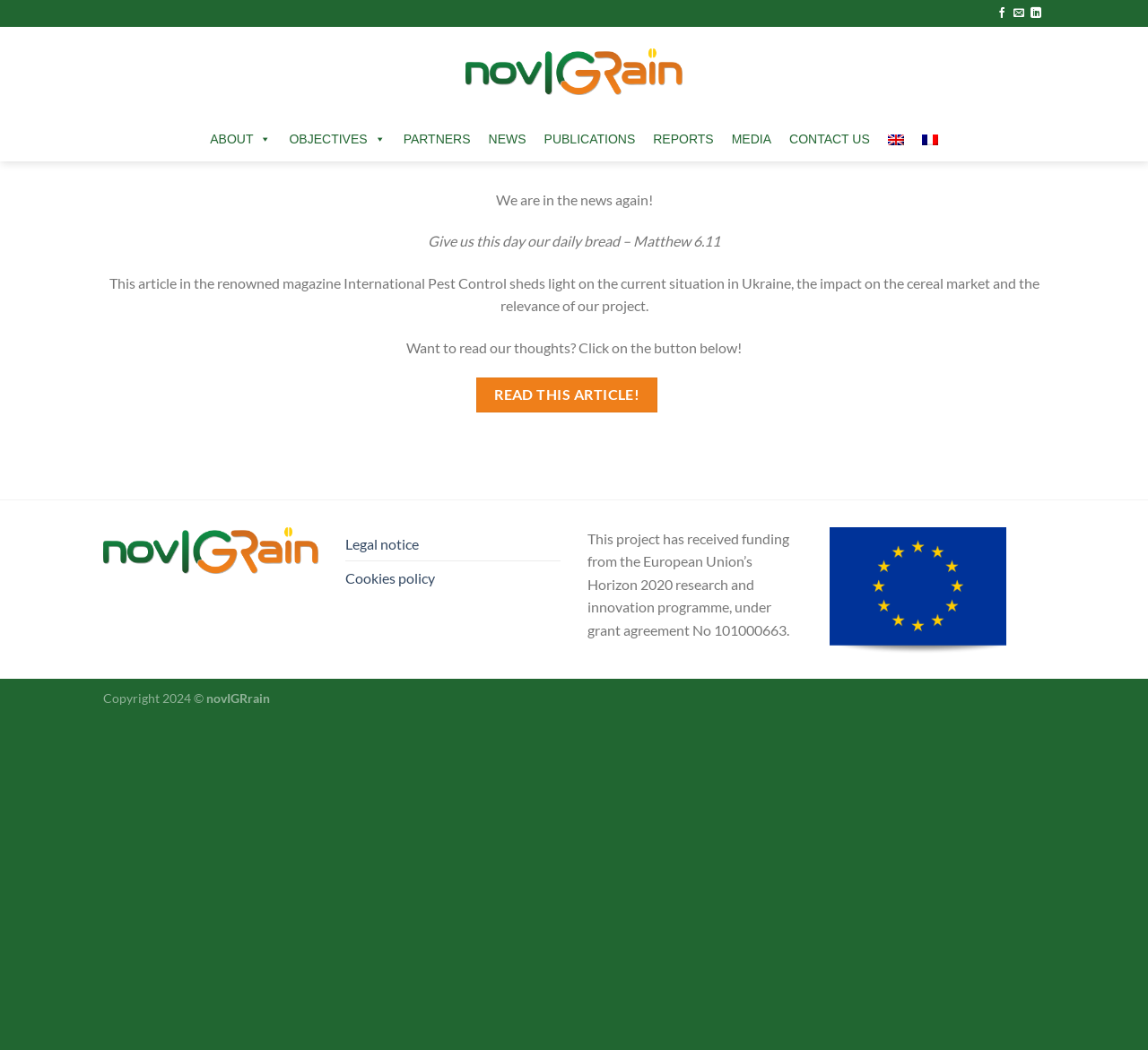Please find the bounding box coordinates of the section that needs to be clicked to achieve this instruction: "add a new entry".

None